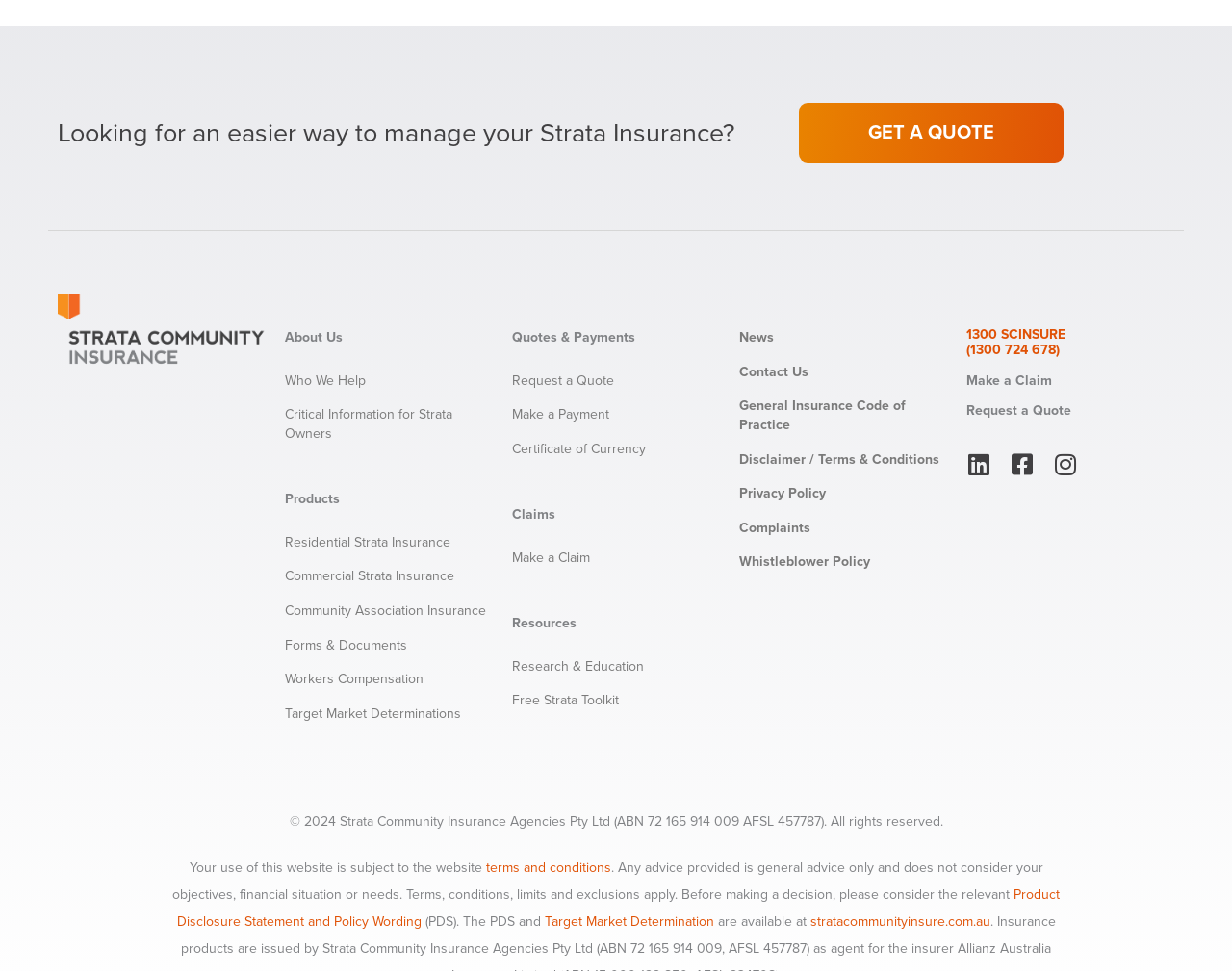Pinpoint the bounding box coordinates of the element to be clicked to execute the instruction: "Make a payment".

[0.416, 0.41, 0.584, 0.445]